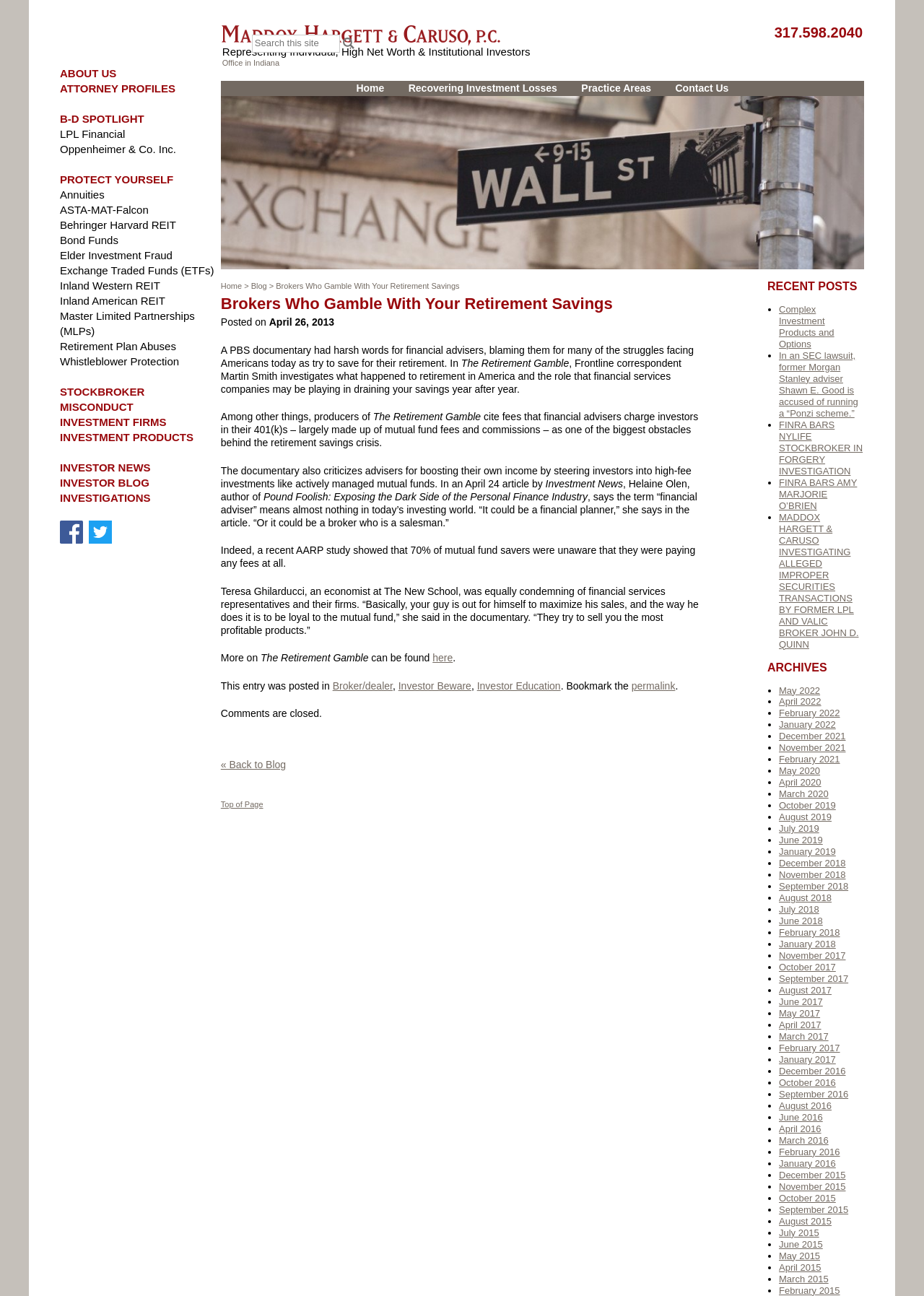Could you provide the bounding box coordinates for the portion of the screen to click to complete this instruction: "View the recent post 'Complex Investment Products and Options'"?

[0.843, 0.235, 0.903, 0.27]